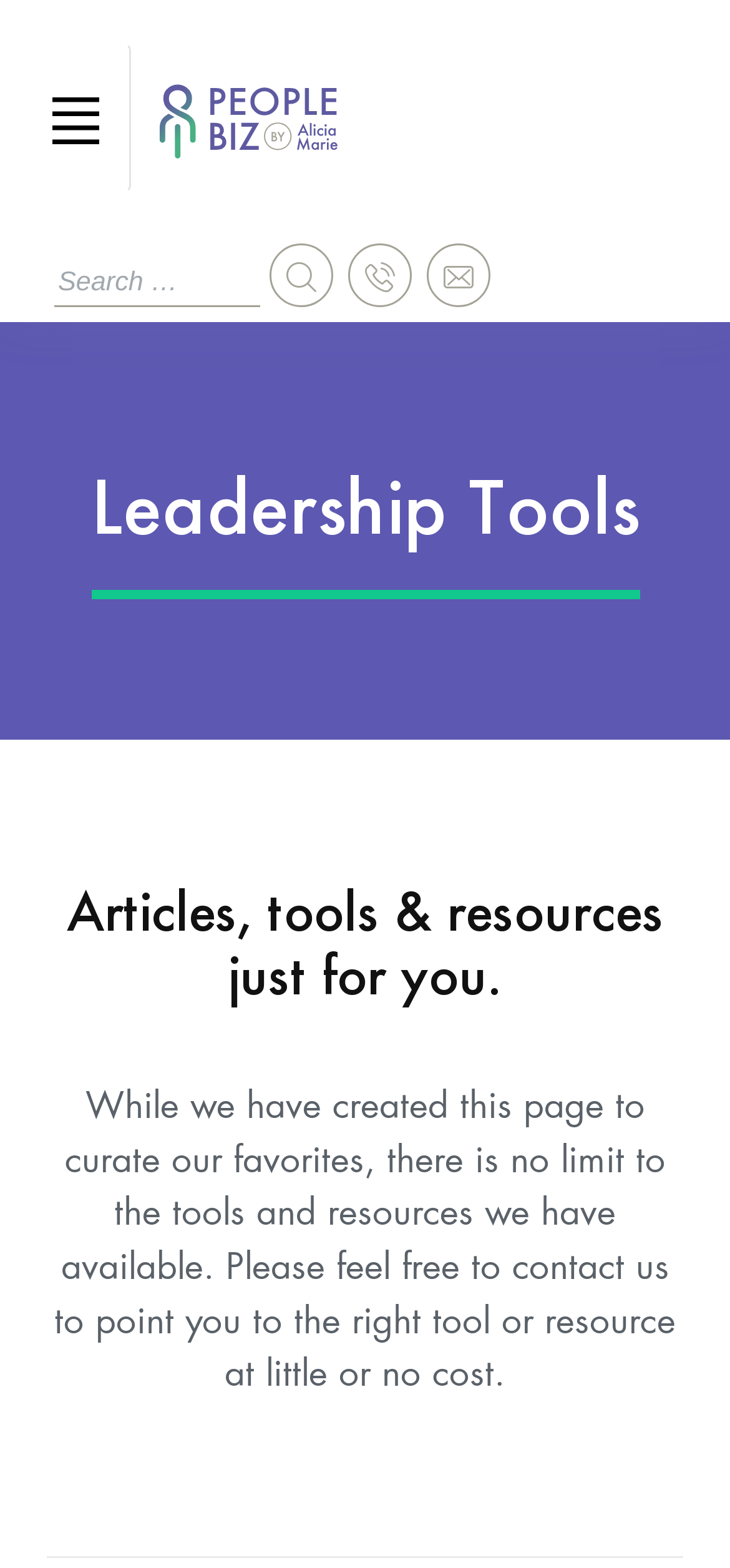Write a detailed summary of the webpage.

The webpage is about Leadership Tools provided by People Biz, Inc. At the top left, there is a button to toggle navigation, accompanied by a small image. Next to it, on the top center, is a link to People Biz, Inc. with a corresponding image. 

On the top right, there is a search bar with a searchbox and a button with a magnifying glass icon. Additionally, there are two more buttons with icons, one with an arrow pointing up and another with an arrow pointing down.

Below the top section, there is a heading that reads "Leadership Tools" in a prominent font. Underneath it, a subheading explains that the page provides articles, tools, and resources for the user. 

Further down, a paragraph of text explains that while the page curates the company's favorite tools and resources, there are many more available, and users are encouraged to contact the company for assistance in finding the right tool or resource at little or no cost.